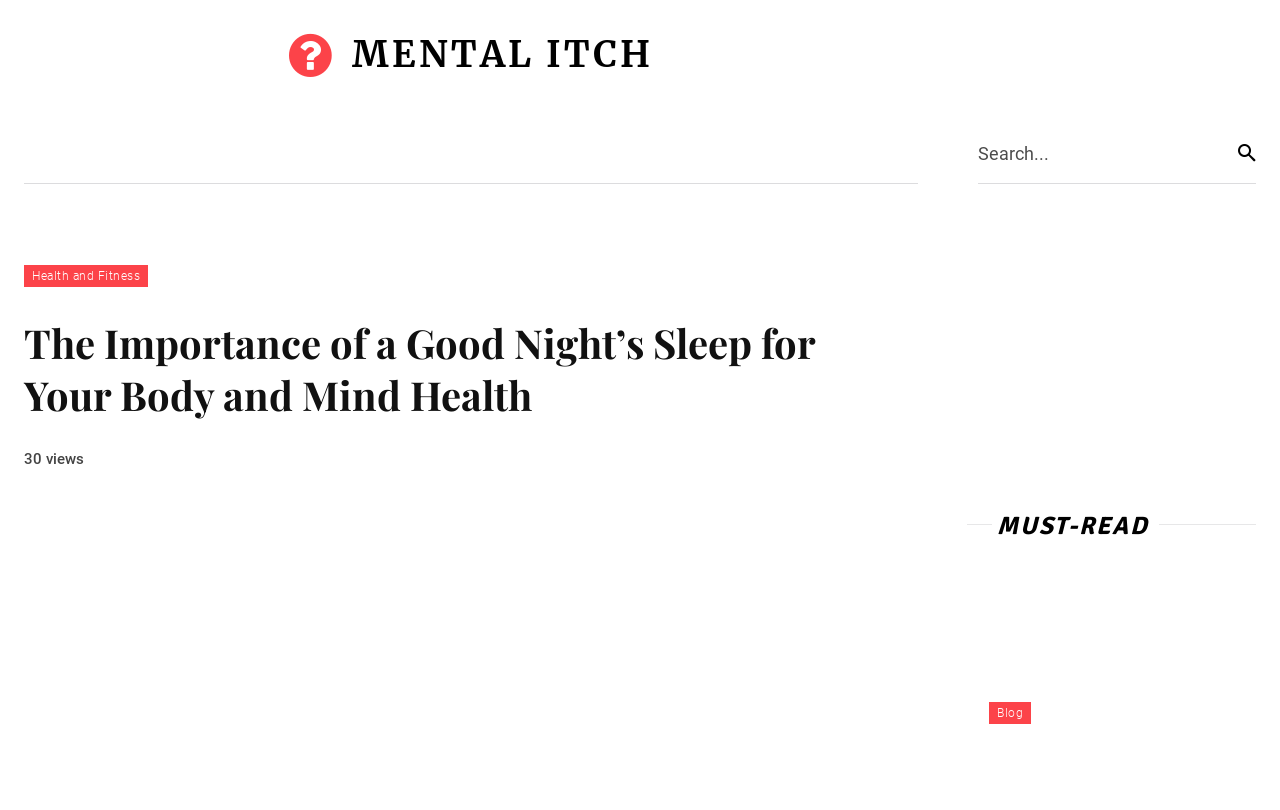Please specify the bounding box coordinates of the clickable section necessary to execute the following command: "Visit the MENTAL ITCH homepage".

[0.019, 0.037, 0.717, 0.099]